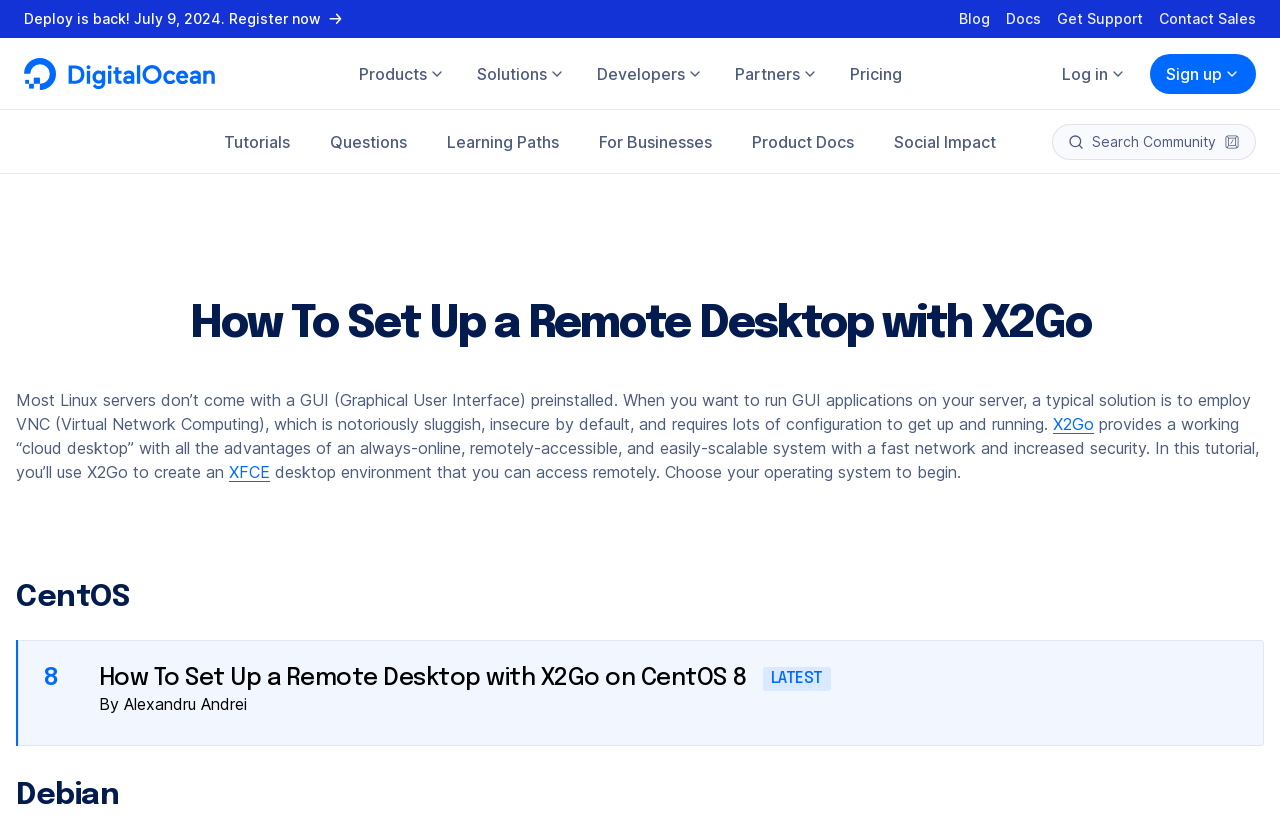Determine the bounding box of the UI element mentioned here: "Quickstart". The coordinates must be in the format [left, top, right, bottom] with values ranging from 0 to 1.

[0.794, 0.252, 0.856, 0.281]